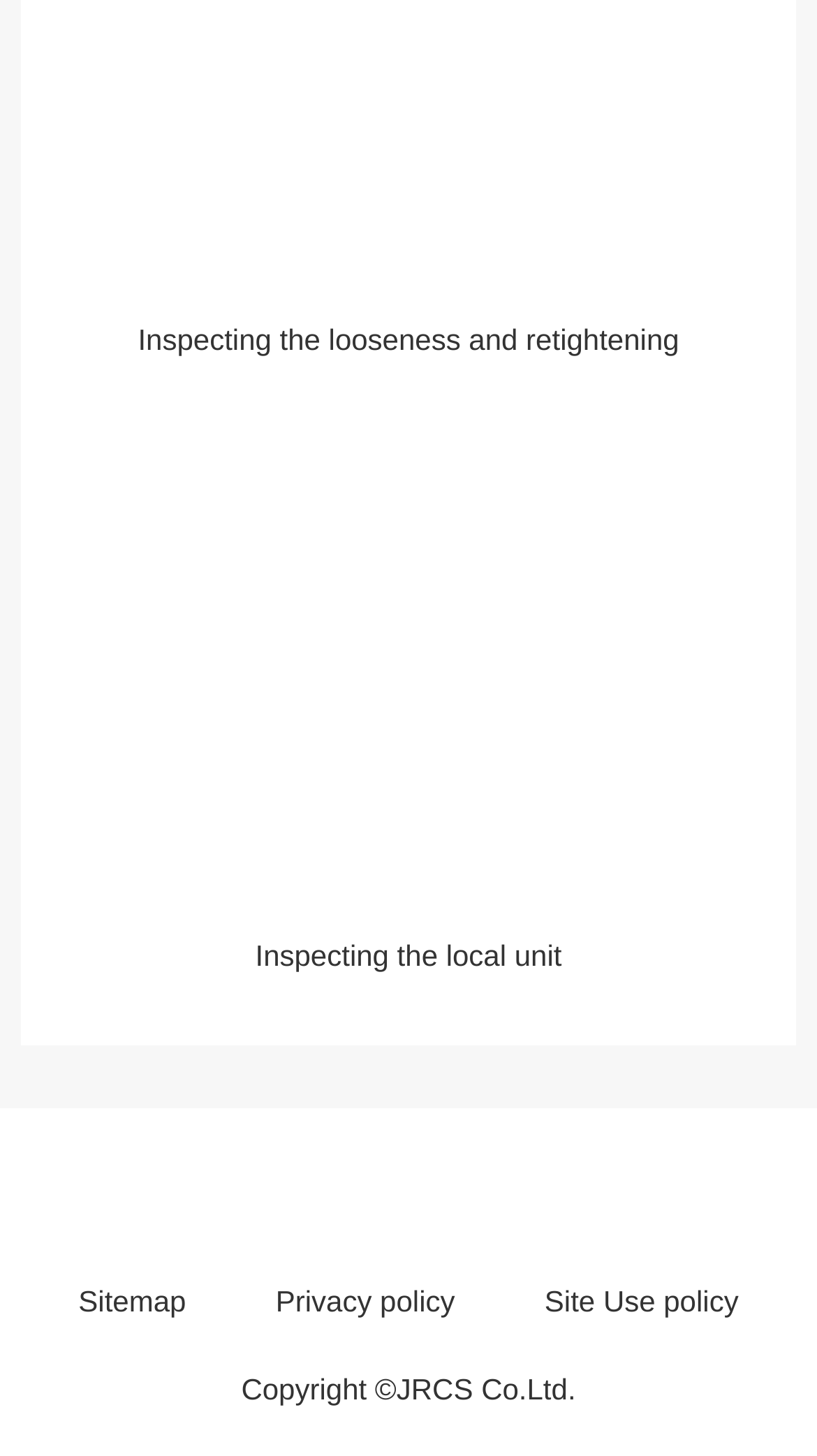Using the format (top-left x, top-left y, bottom-right x, bottom-right y), provide the bounding box coordinates for the described UI element. All values should be floating point numbers between 0 and 1: Site Use policy

[0.667, 0.882, 0.904, 0.905]